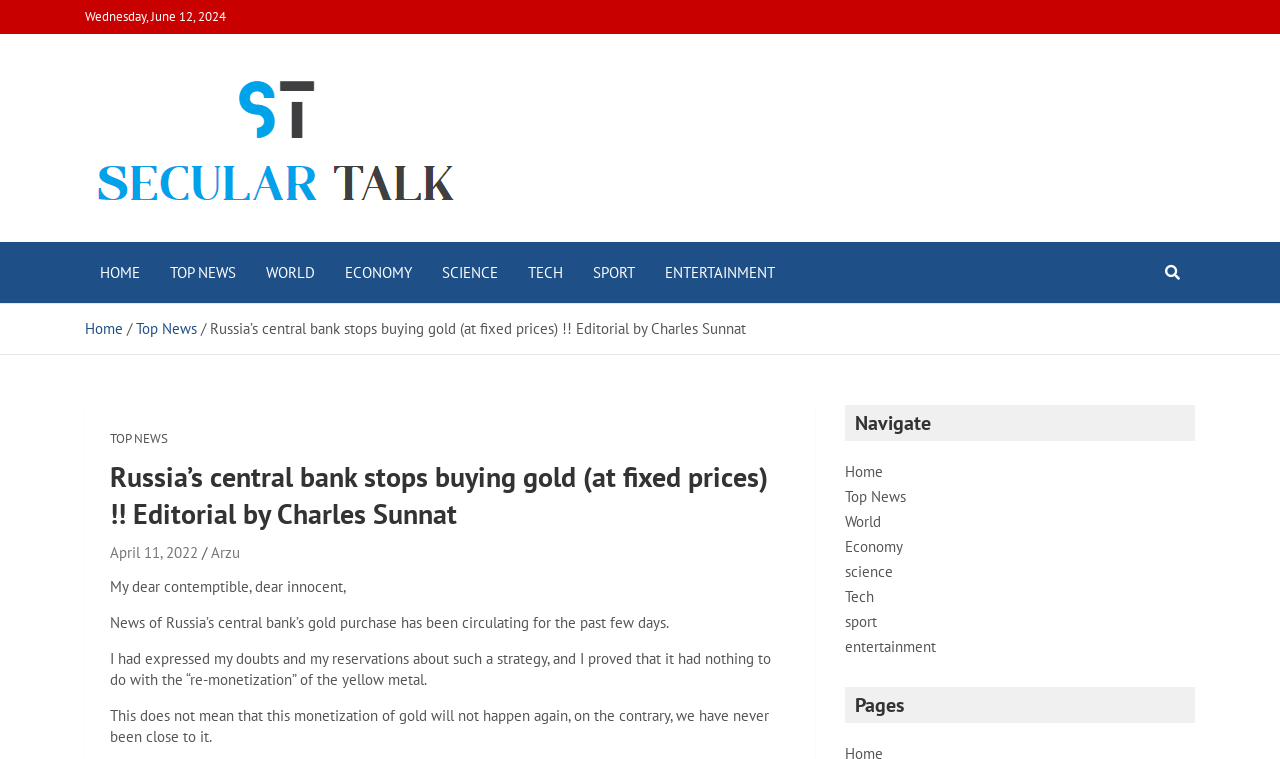What is the name of the author of the editorial?
From the details in the image, provide a complete and detailed answer to the question.

I found the name of the author of the editorial by looking at the link 'Arzu' which is located below the heading 'Russia’s central bank stops buying gold (at fixed prices)!! Editorial by Charles Sunnat'.